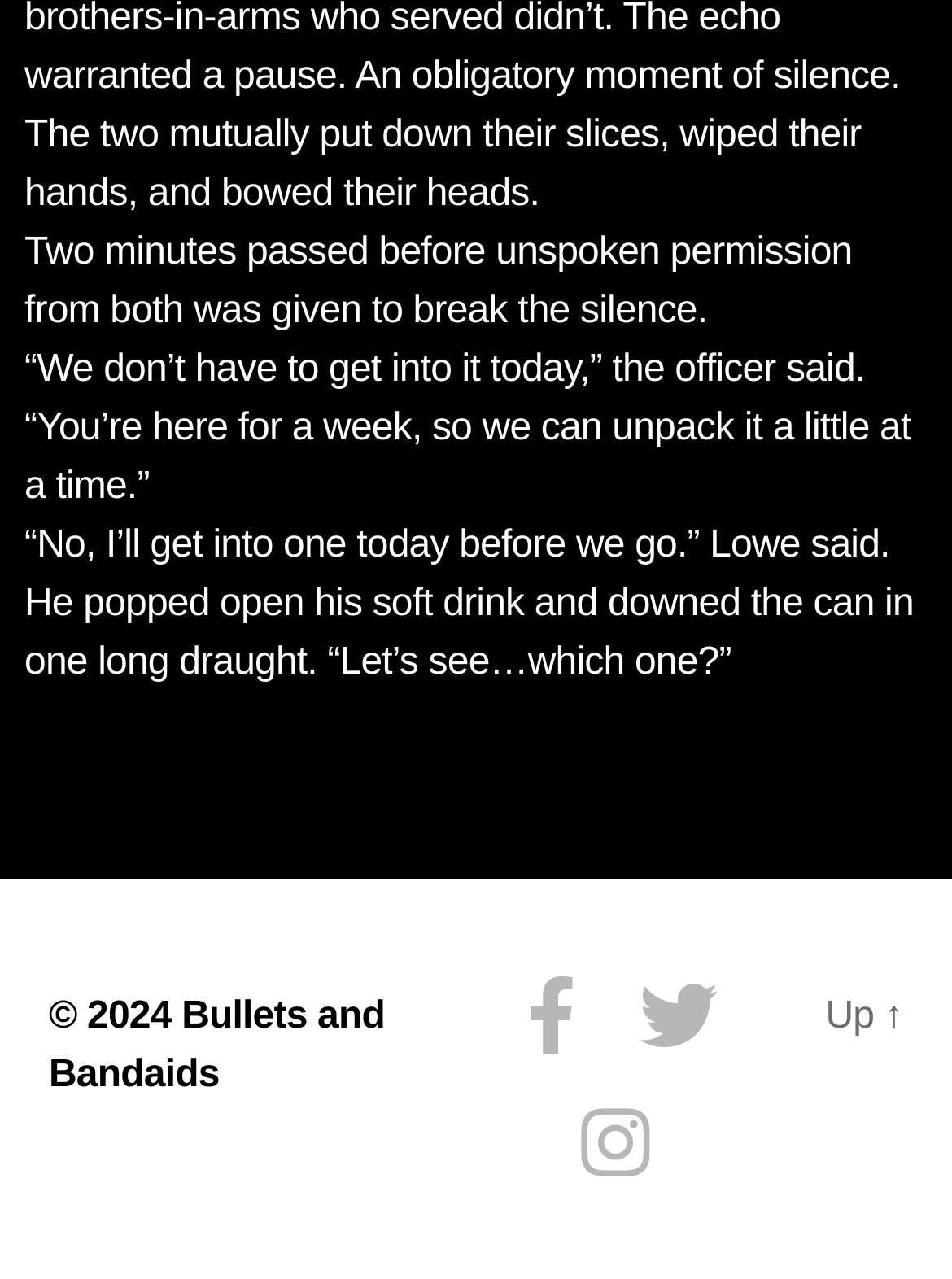What is the copyright year?
Provide a detailed answer to the question using information from the image.

The webpage displays a copyright symbol followed by the year 2024, indicating that the content is copyrighted and protected until 2024.